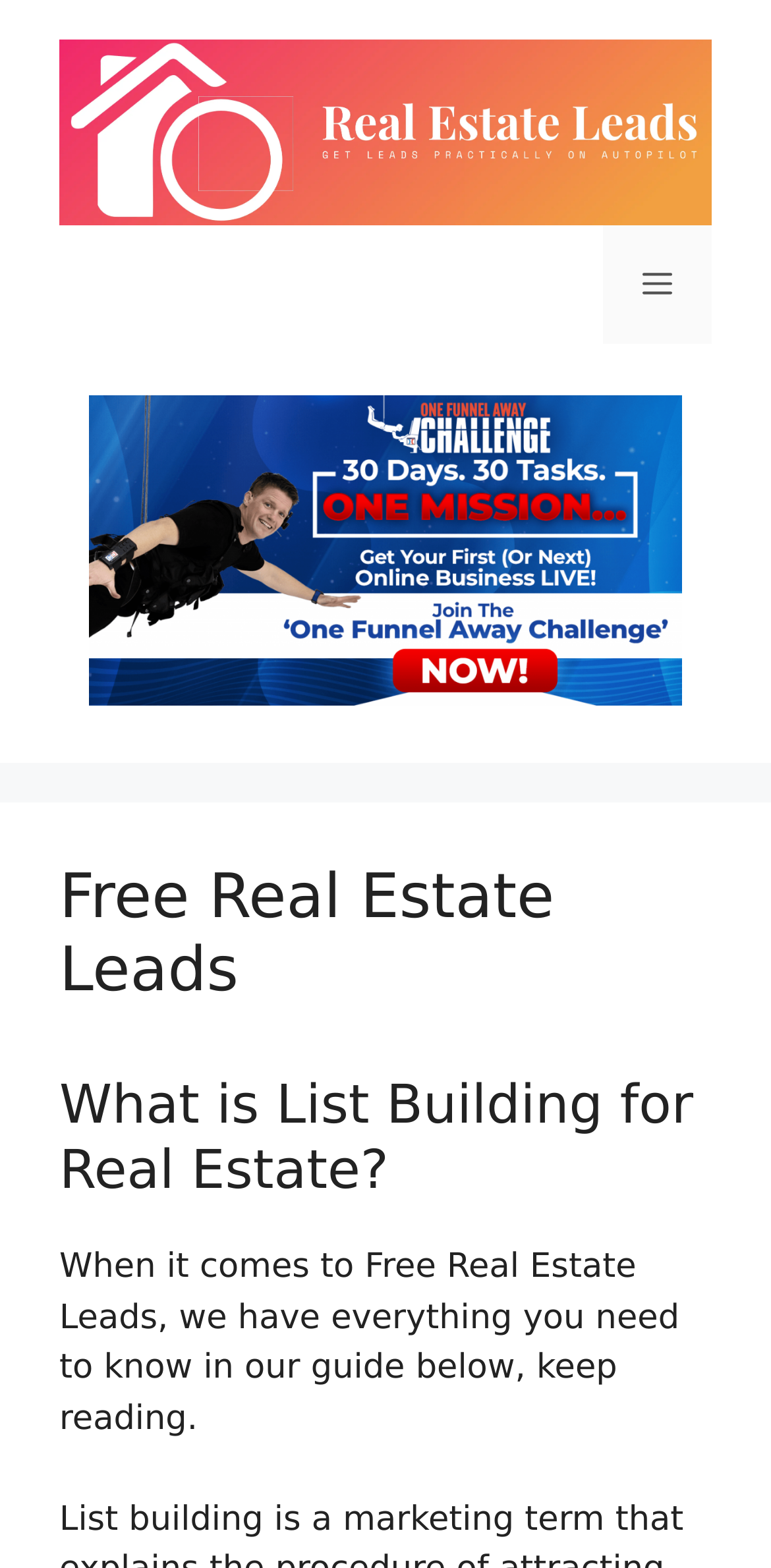What is the purpose of the 'Menu' button?
Identify the answer in the screenshot and reply with a single word or phrase.

To toggle navigation